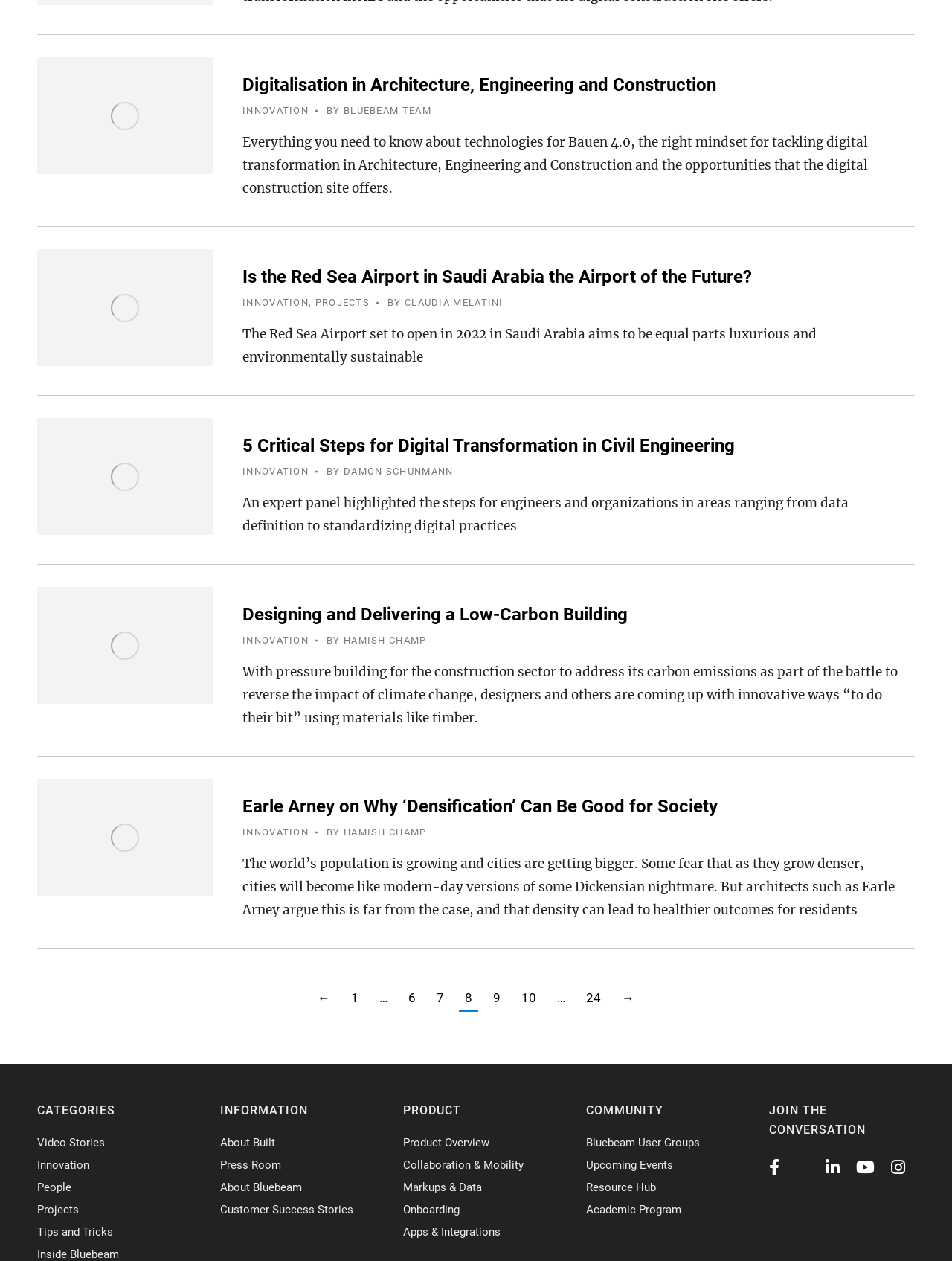Extract the bounding box coordinates for the HTML element that matches this description: "Collaboration & Mobility". The coordinates should be four float numbers between 0 and 1, i.e., [left, top, right, bottom].

[0.423, 0.919, 0.55, 0.929]